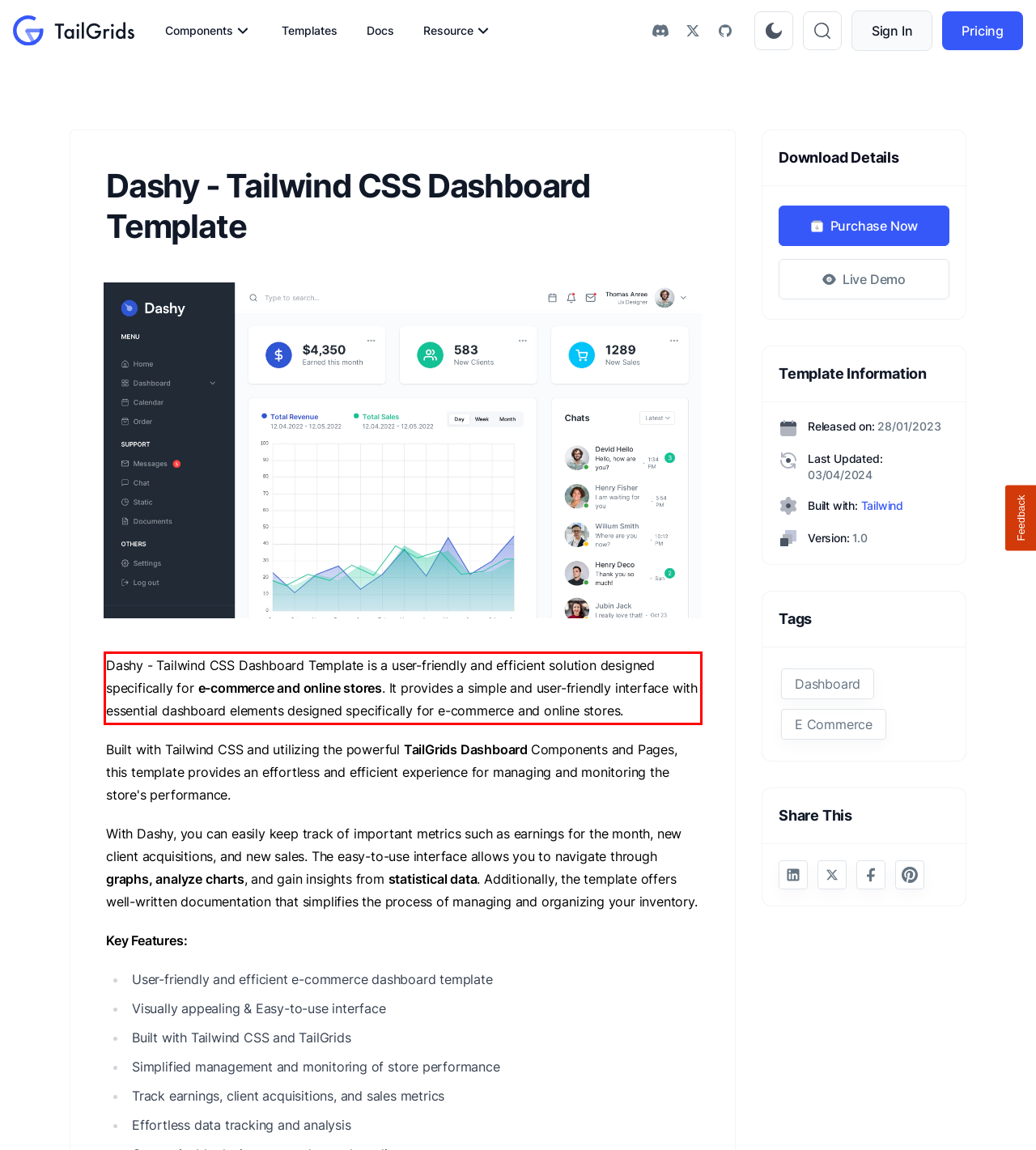Please identify and extract the text content from the UI element encased in a red bounding box on the provided webpage screenshot.

Dashy - Tailwind CSS Dashboard Template is a user-friendly and efficient solution designed specifically for e-commerce and online stores. It provides a simple and user-friendly interface with essential dashboard elements designed specifically for e-commerce and online stores.